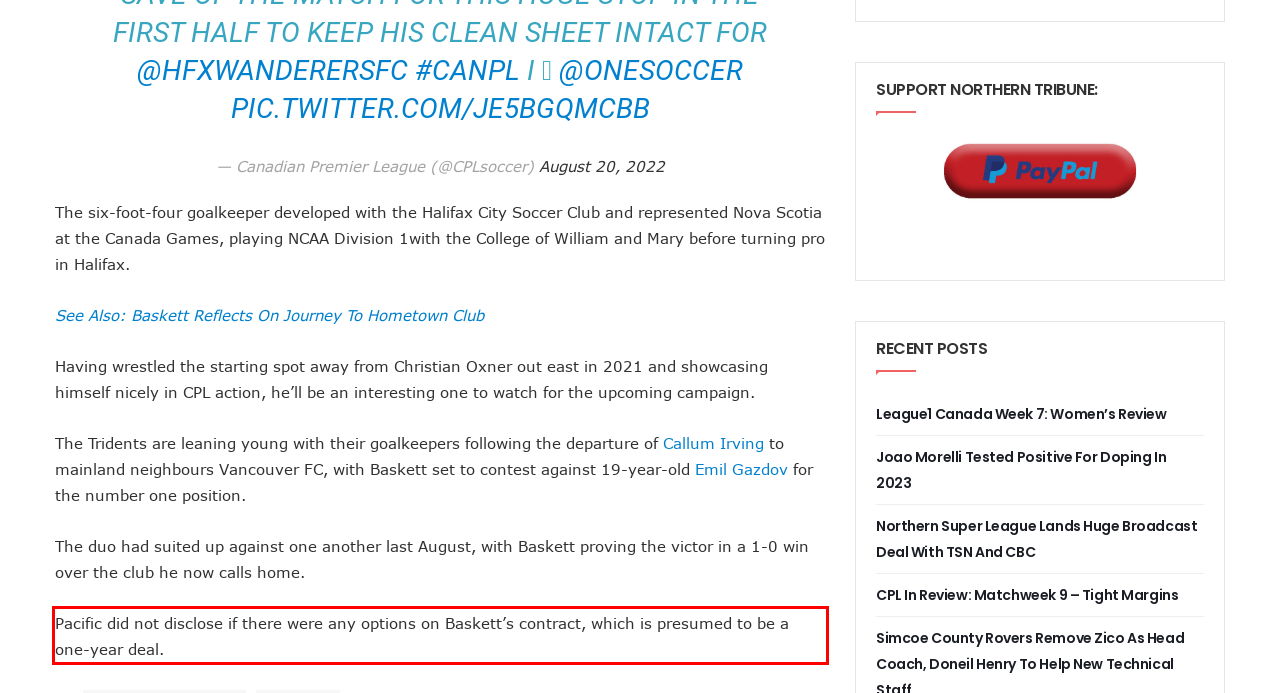Examine the screenshot of the webpage, locate the red bounding box, and generate the text contained within it.

Pacific did not disclose if there were any options on Baskett’s contract, which is presumed to be a one-year deal.